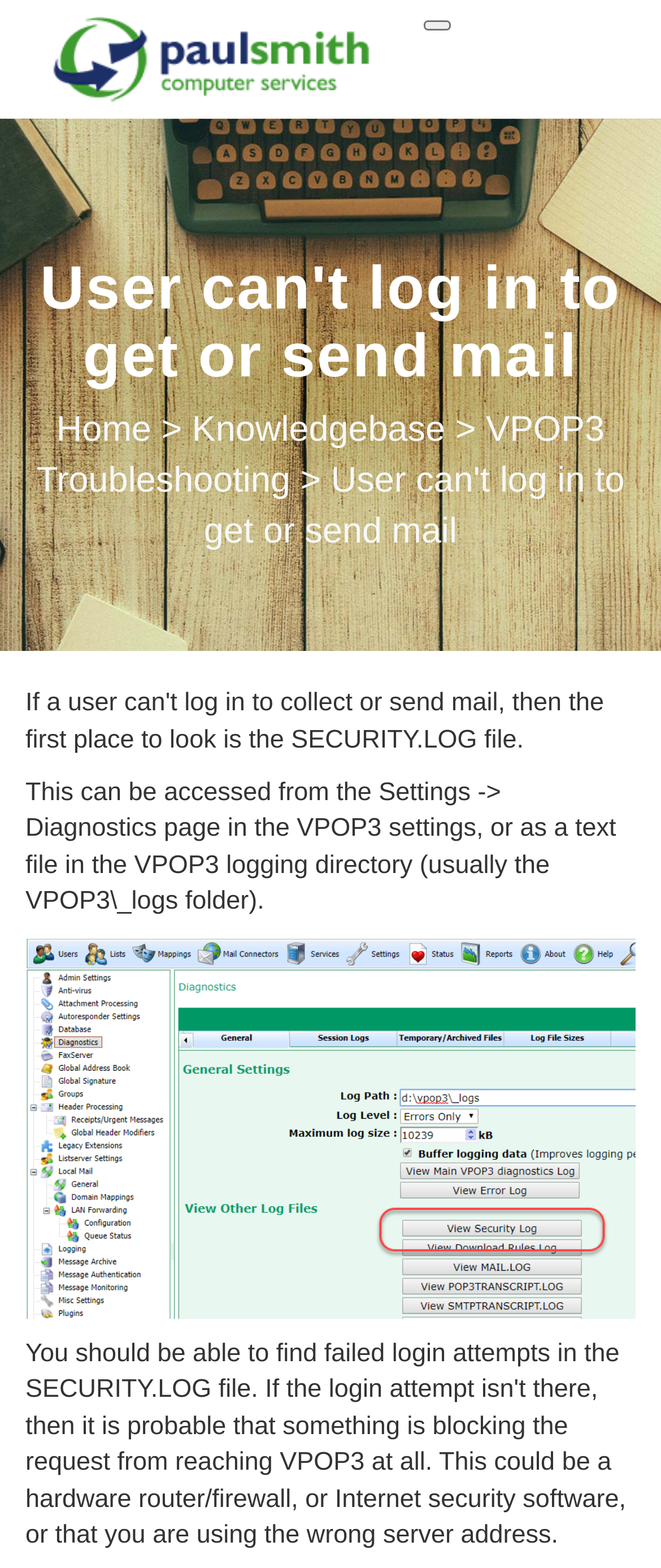Determine the bounding box coordinates for the UI element matching this description: "Privacy policy".

None